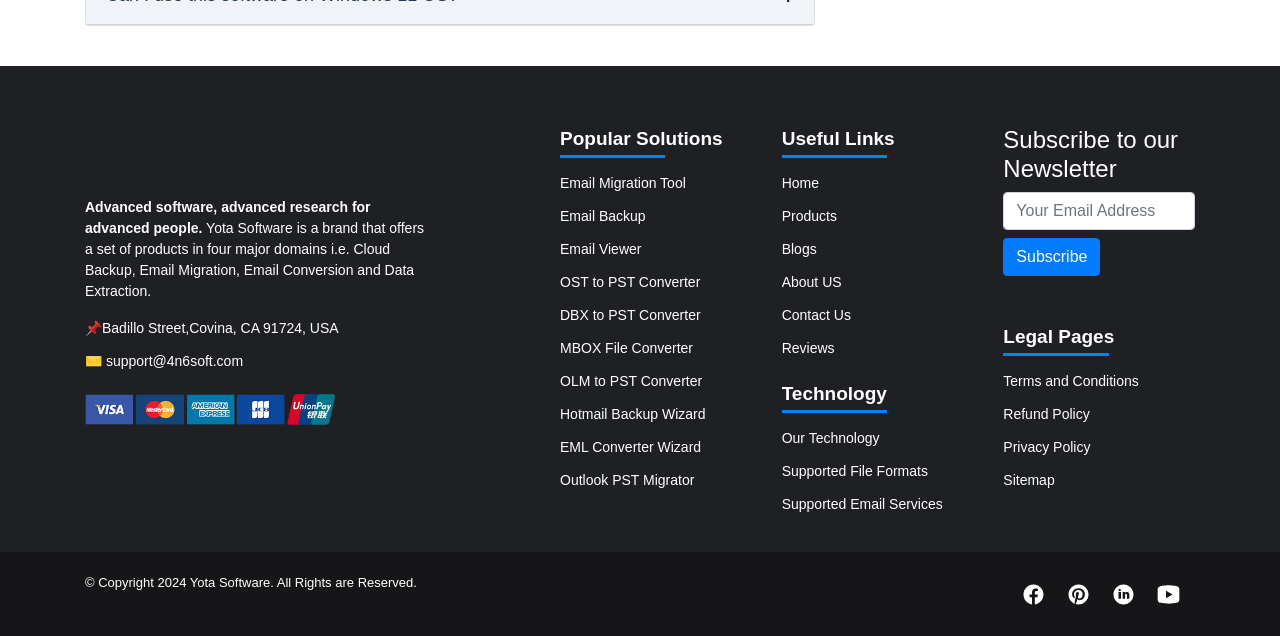Answer the question using only one word or a concise phrase: What is the purpose of the textbox?

To enter email address